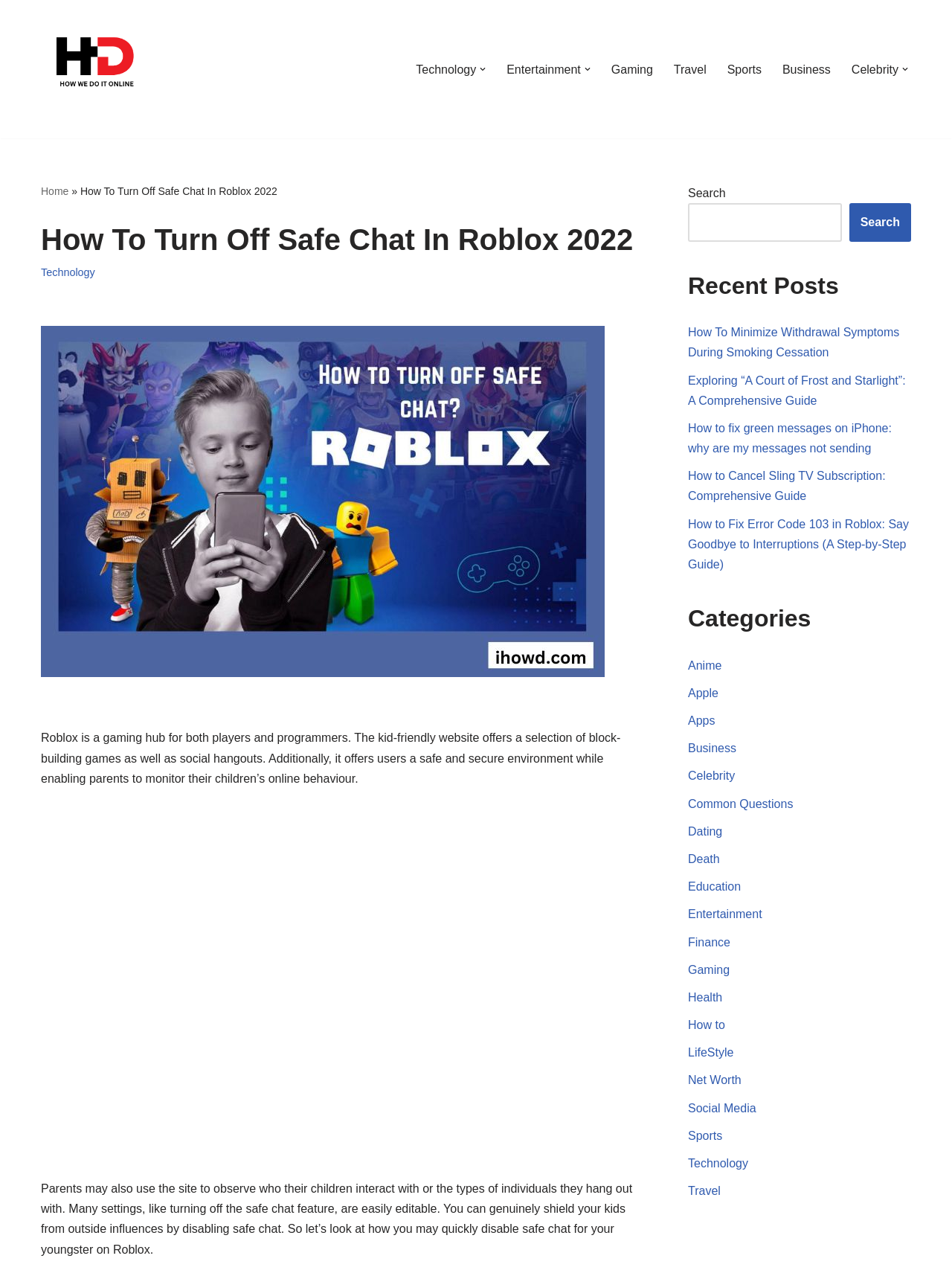What is the category of the article 'How to fix green messages on iPhone'?
Carefully analyze the image and provide a detailed answer to the question.

The webpage lists 'How to fix green messages on iPhone' as a recent post, and it falls under the category of 'Apple'.